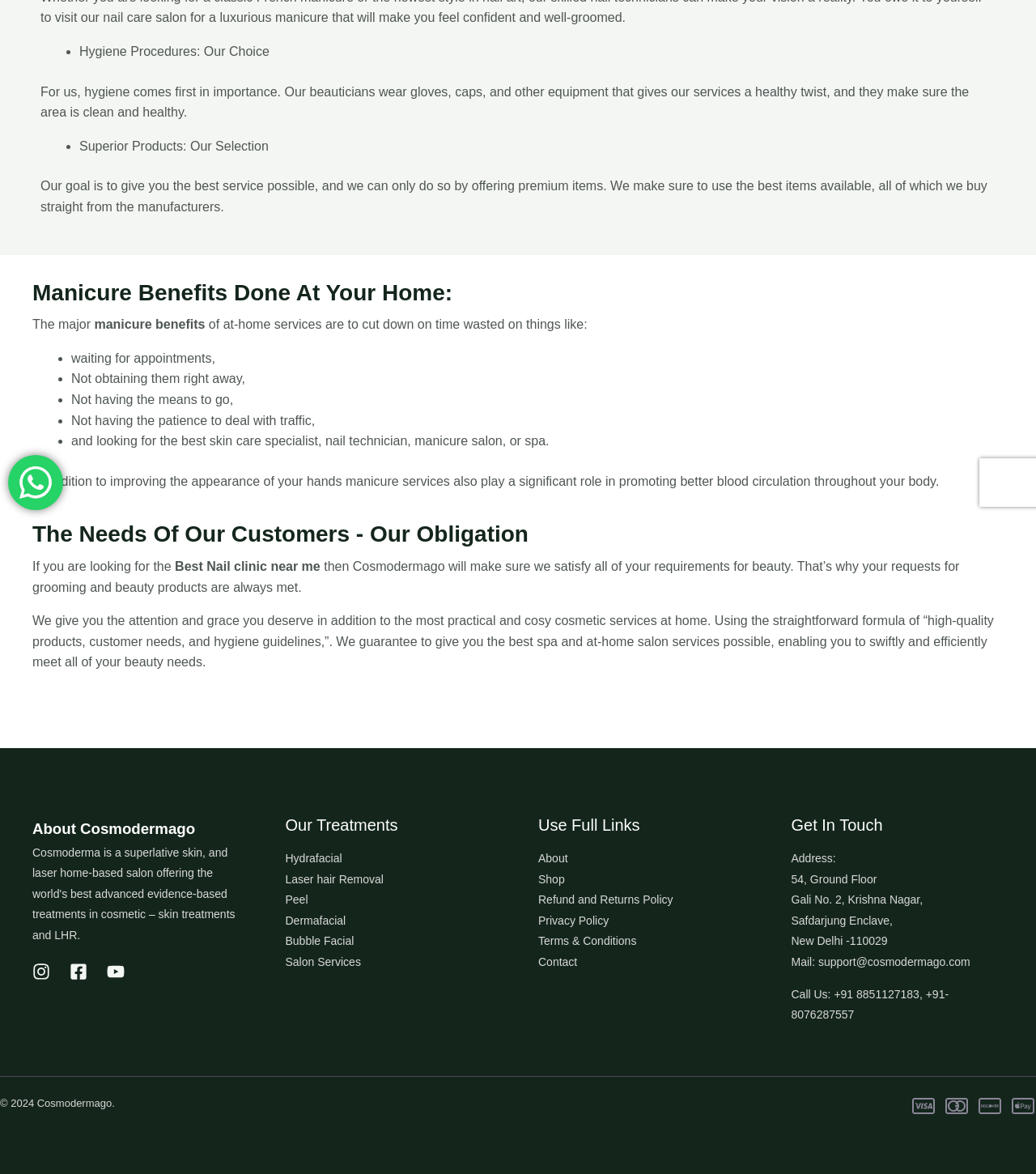Find the coordinates for the bounding box of the element with this description: "Refund and Returns Policy".

[0.52, 0.765, 0.65, 0.776]